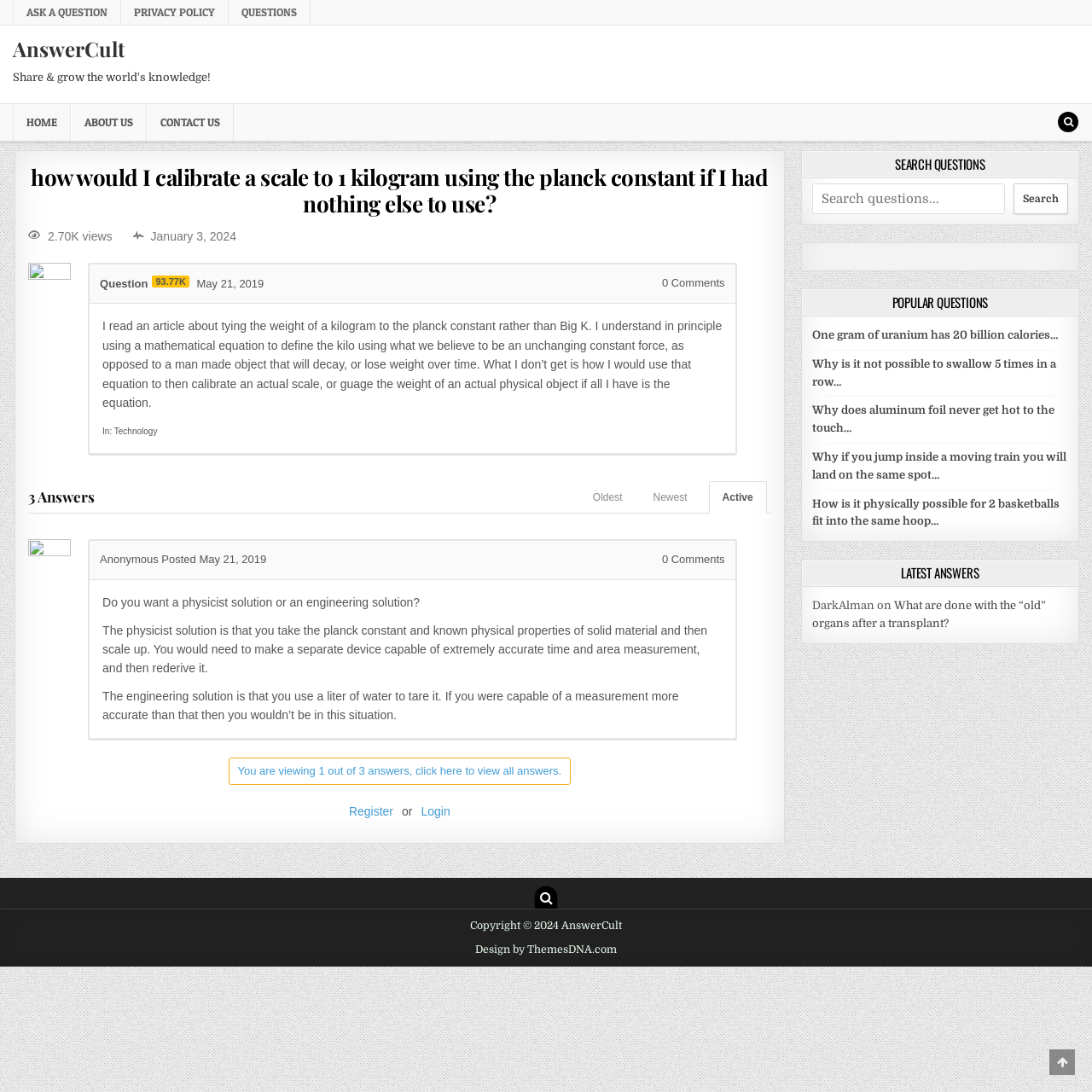Give a detailed overview of the webpage's appearance and contents.

This webpage is a question-and-answer forum, specifically displaying a question about calibrating a scale to 1 kilogram using the Planck constant. At the top, there is a navigation menu with links to "ASK A QUESTION", "PRIVACY POLICY", and "QUESTIONS". Below this, there is a heading "AnswerCult" with a link to the same name. 

To the right of the heading, there is a primary navigation menu with links to "HOME", "ABOUT US", "CONTACT US", and a search bar. The main content of the page is divided into two sections. On the left, there is a section dedicated to the question, which includes the question title, the number of views, and the date it was posted. Below this, there is a section with links to the question, the number of answers, and the date it was posted. 

The main answer section is below this, with a heading "3 Answers". The first answer is from an anonymous user, posted on May 21, 2019, and includes a brief response to the question. The answer is divided into two parts, with the first part explaining the physicist's solution and the second part explaining the engineering solution.

To the right of the main content, there is a complementary section with a search bar and a heading "SEARCH QUESTIONS". Below this, there are headings for "POPULAR QUESTIONS" and "LATEST ANSWERS", each with links to related questions and answers. At the bottom of the page, there is a copyright notice and a link to the designer of the theme. A "Scroll to Top" button is located at the bottom right corner of the page.